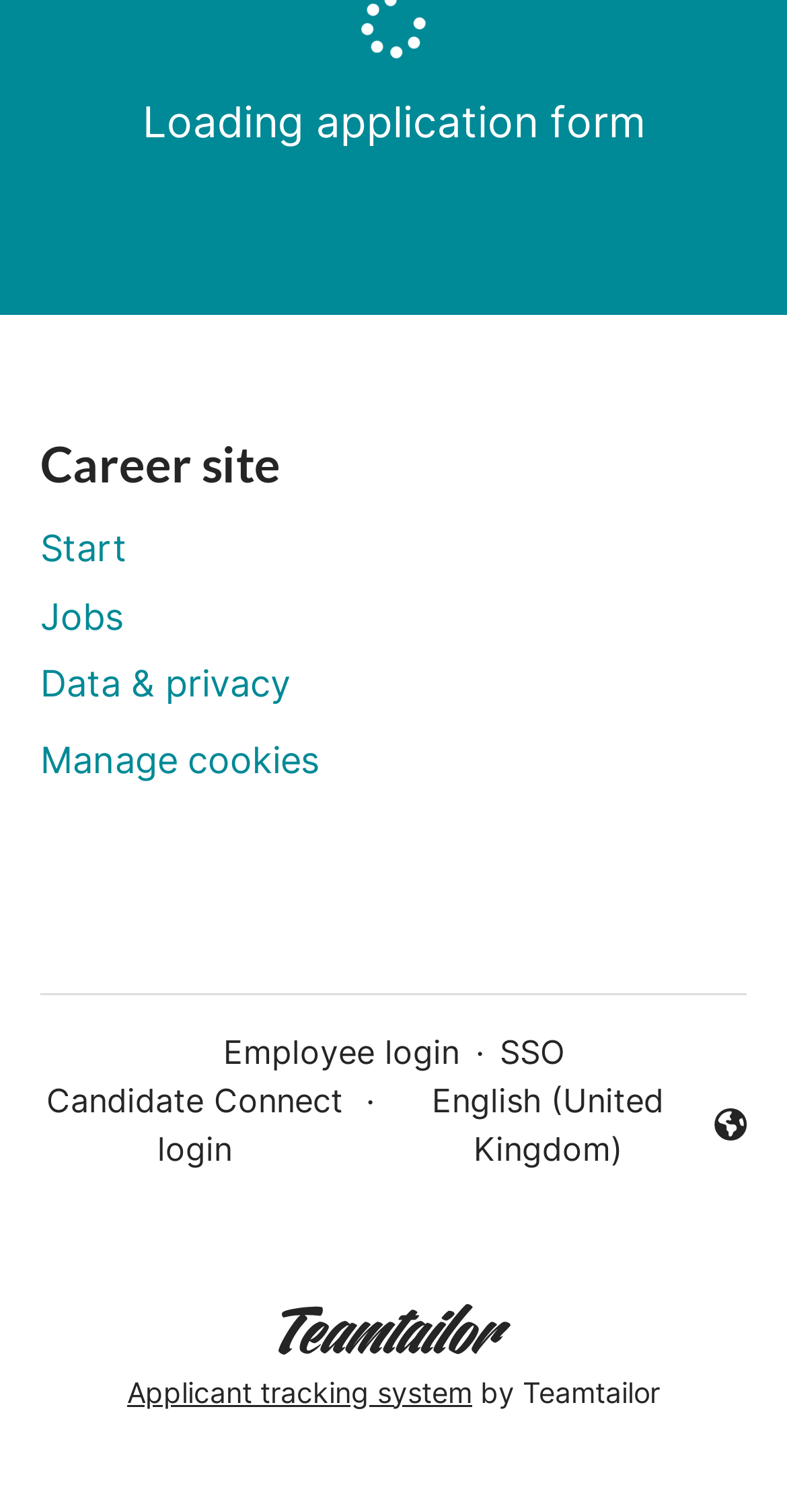Find and provide the bounding box coordinates for the UI element described with: "Manage cookies".

[0.051, 0.483, 0.405, 0.523]